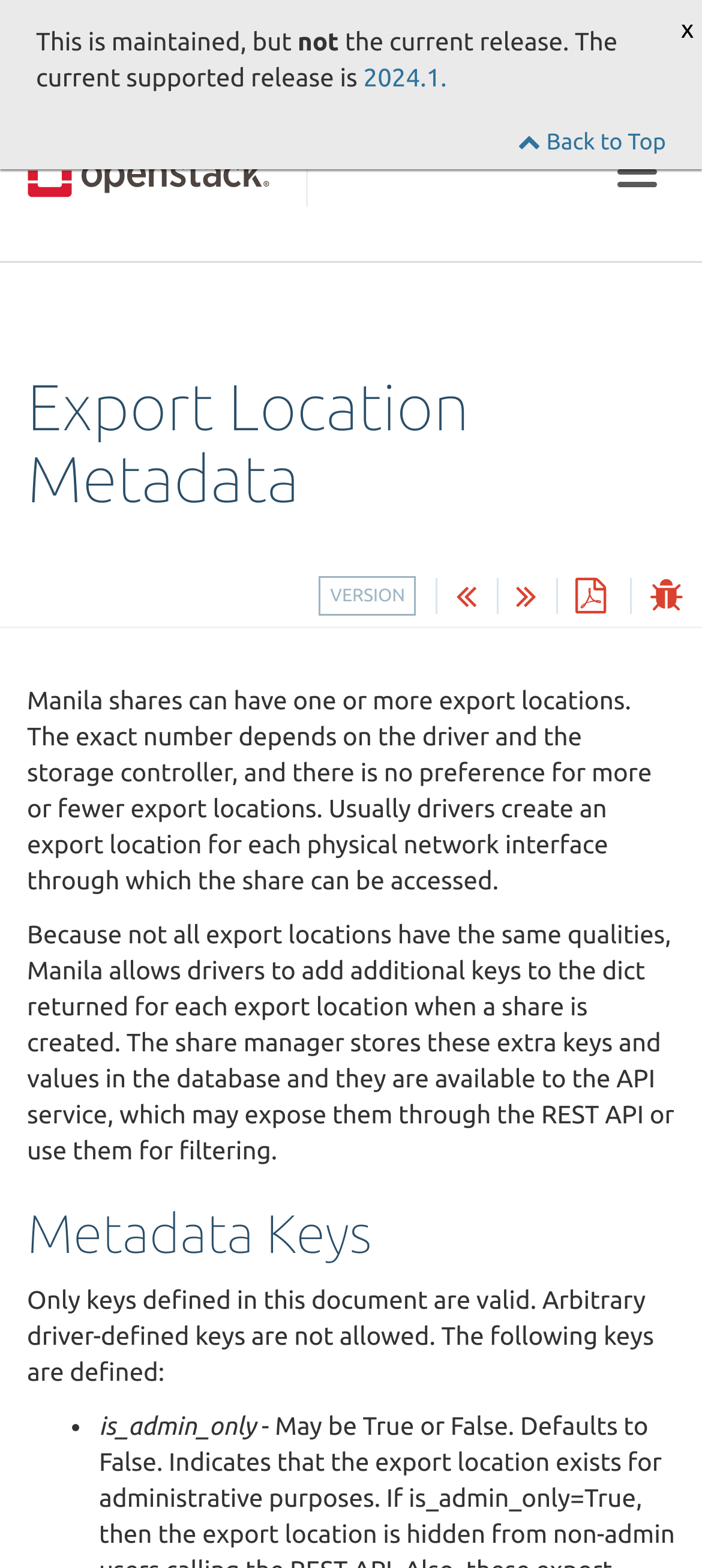Locate the bounding box of the UI element described by: "Back to Top" in the given webpage screenshot.

[0.737, 0.082, 0.949, 0.102]